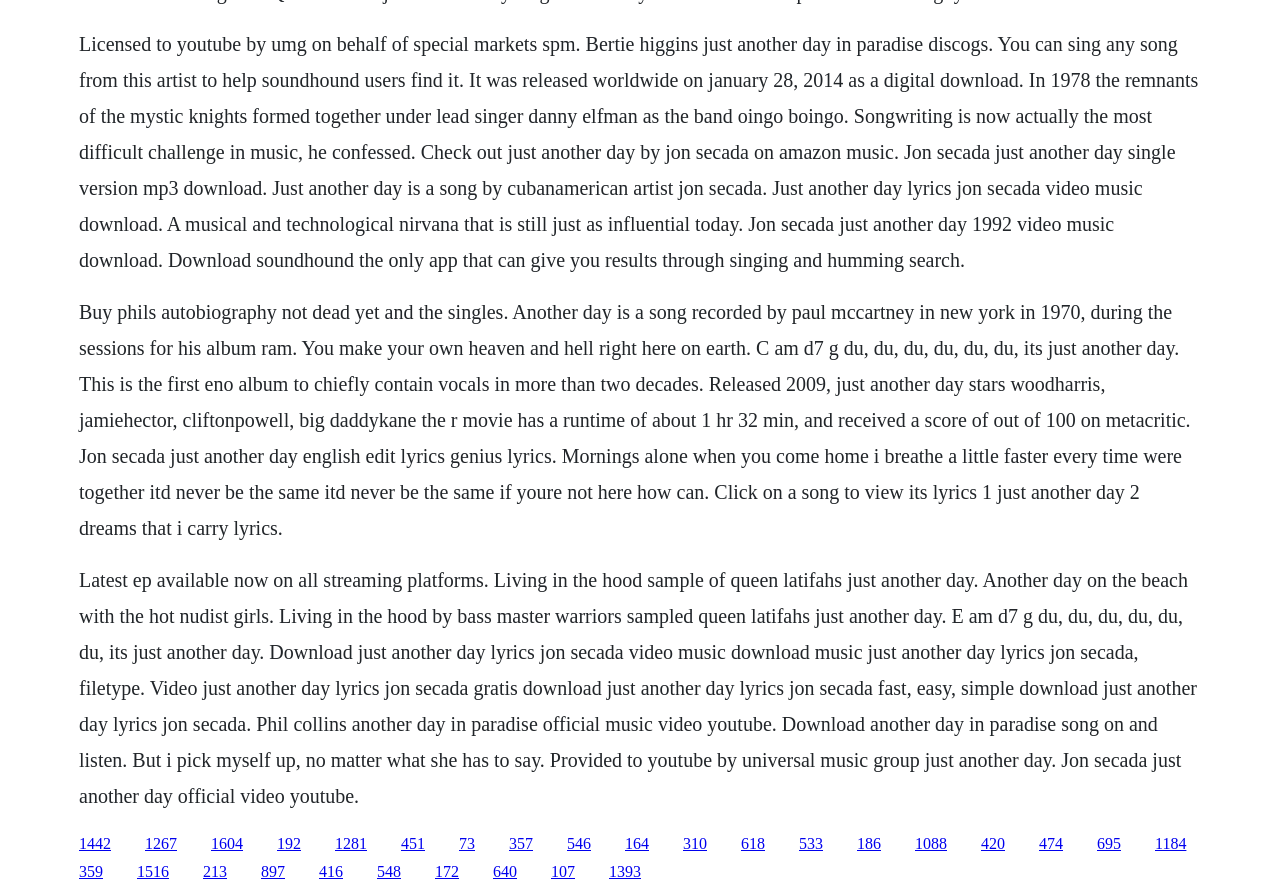Answer the question below using just one word or a short phrase: 
What is the name of the album mentioned in the text?

Ram